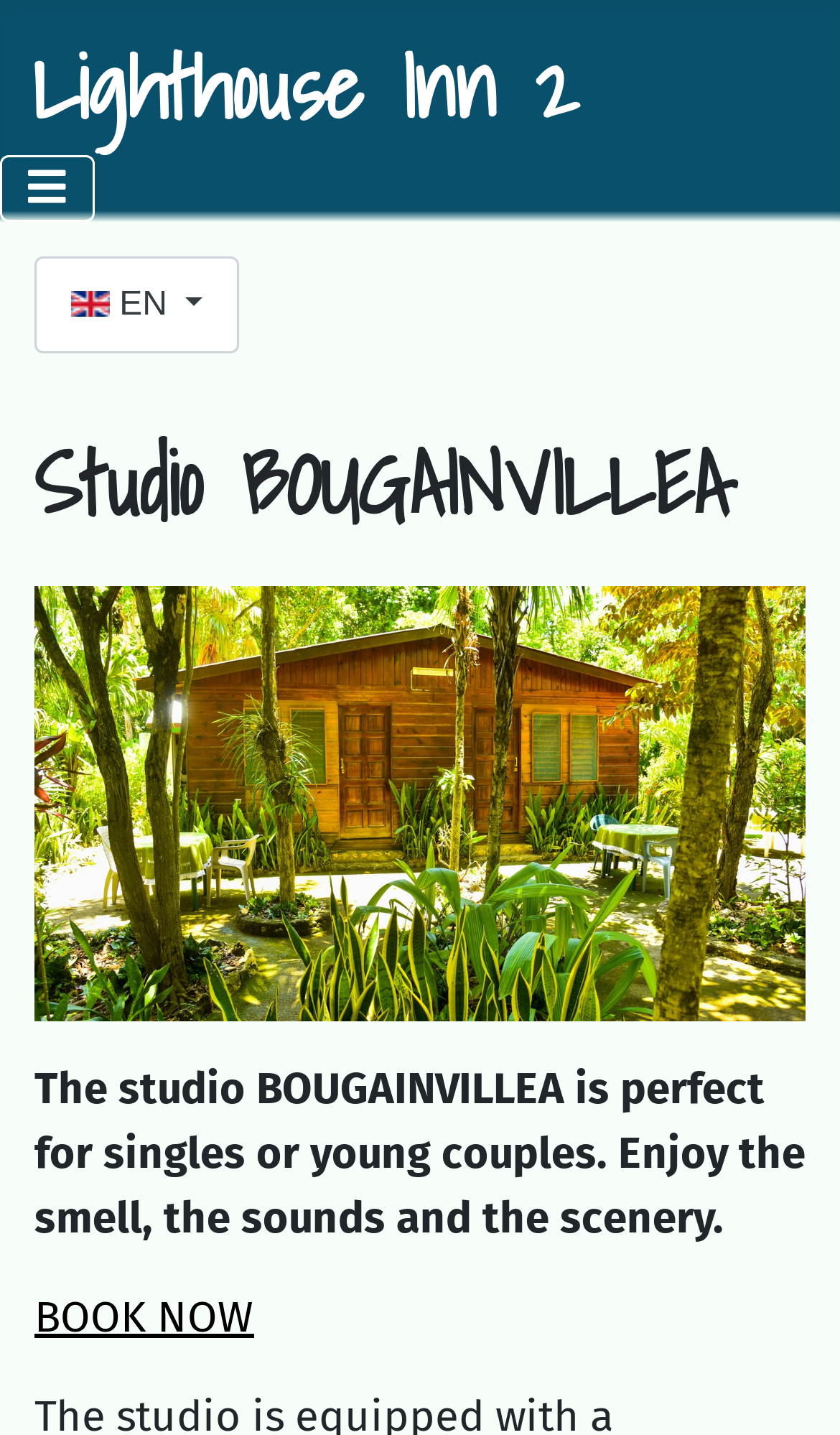Given the element description "Lighthouse Inn 2", identify the bounding box of the corresponding UI element.

[0.0, 0.024, 1.0, 0.096]